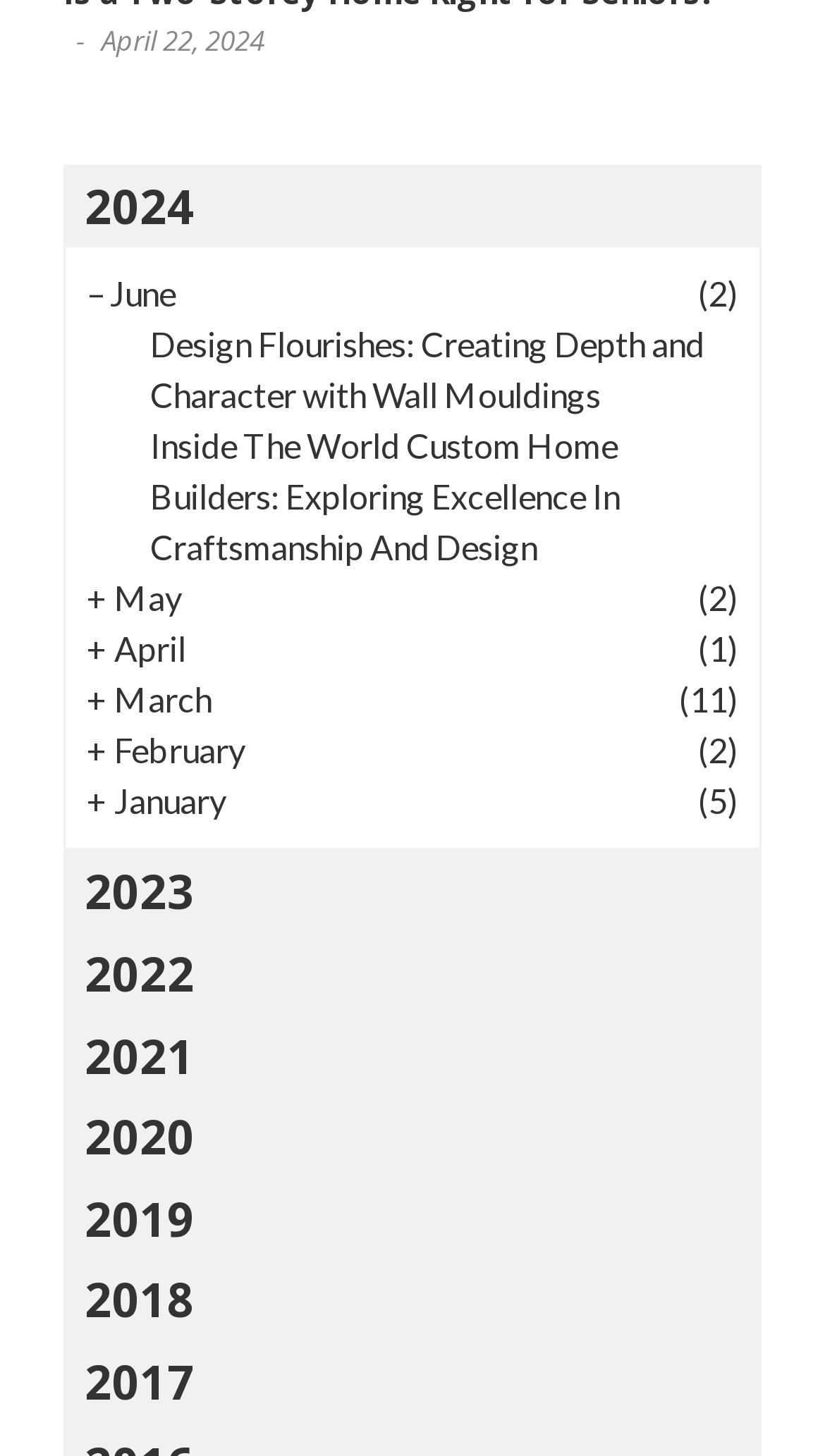How many links are there for the year 2024?
Kindly offer a detailed explanation using the data available in the image.

There are two links for the year 2024, which can be found in the heading element with bounding box coordinates [0.077, 0.113, 0.923, 0.169] and the link element with bounding box coordinates [0.077, 0.113, 0.923, 0.169].